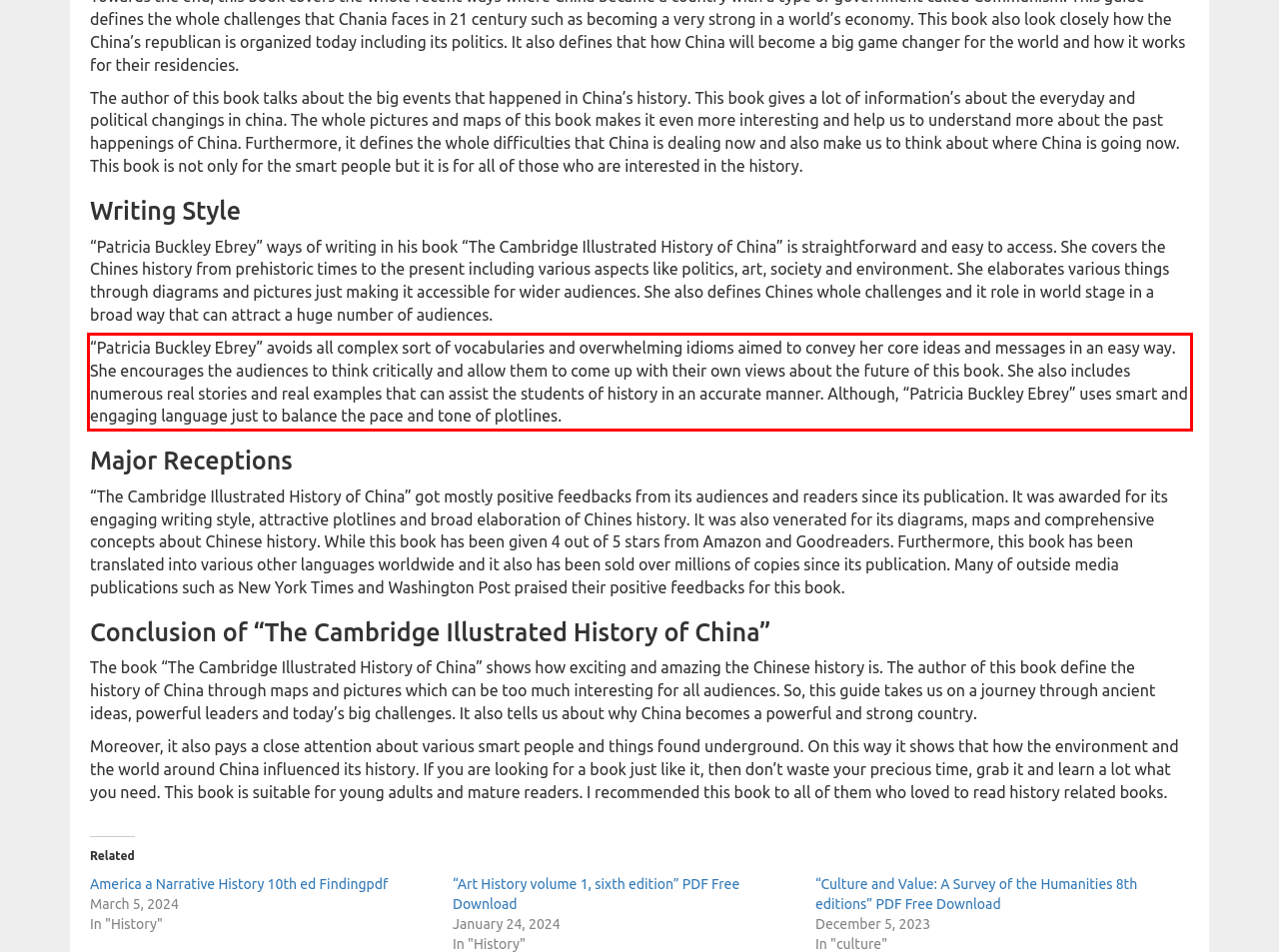Given the screenshot of a webpage, identify the red rectangle bounding box and recognize the text content inside it, generating the extracted text.

“Patricia Buckley Ebrey” avoids all complex sort of vocabularies and overwhelming idioms aimed to convey her core ideas and messages in an easy way. She encourages the audiences to think critically and allow them to come up with their own views about the future of this book. She also includes numerous real stories and real examples that can assist the students of history in an accurate manner. Although, “Patricia Buckley Ebrey” uses smart and engaging language just to balance the pace and tone of plotlines.